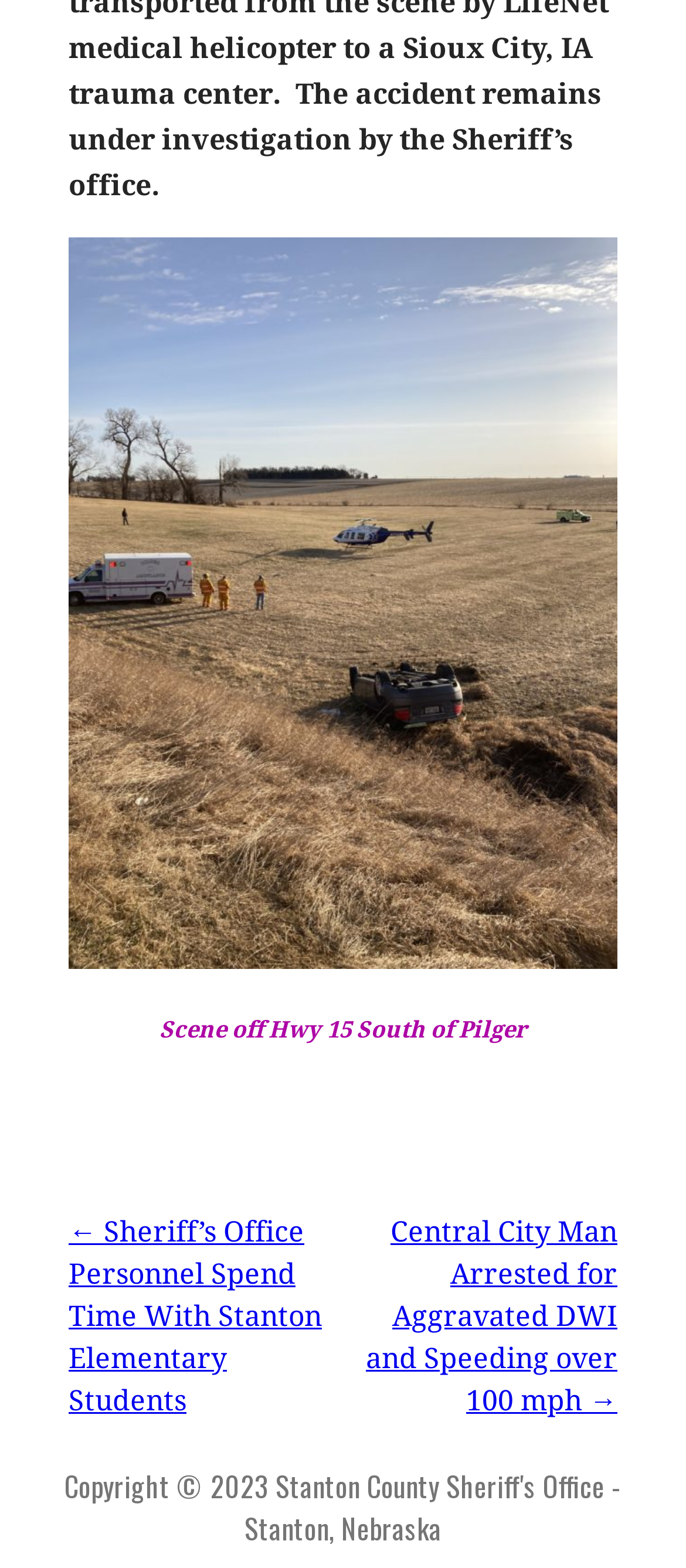Using the information shown in the image, answer the question with as much detail as possible: What is the purpose of the footer section?

The footer section is marked as a non-landmark, which means it does not contain any significant content or functionality. This information can be obtained by looking at the FooterAsNonLandmark element.